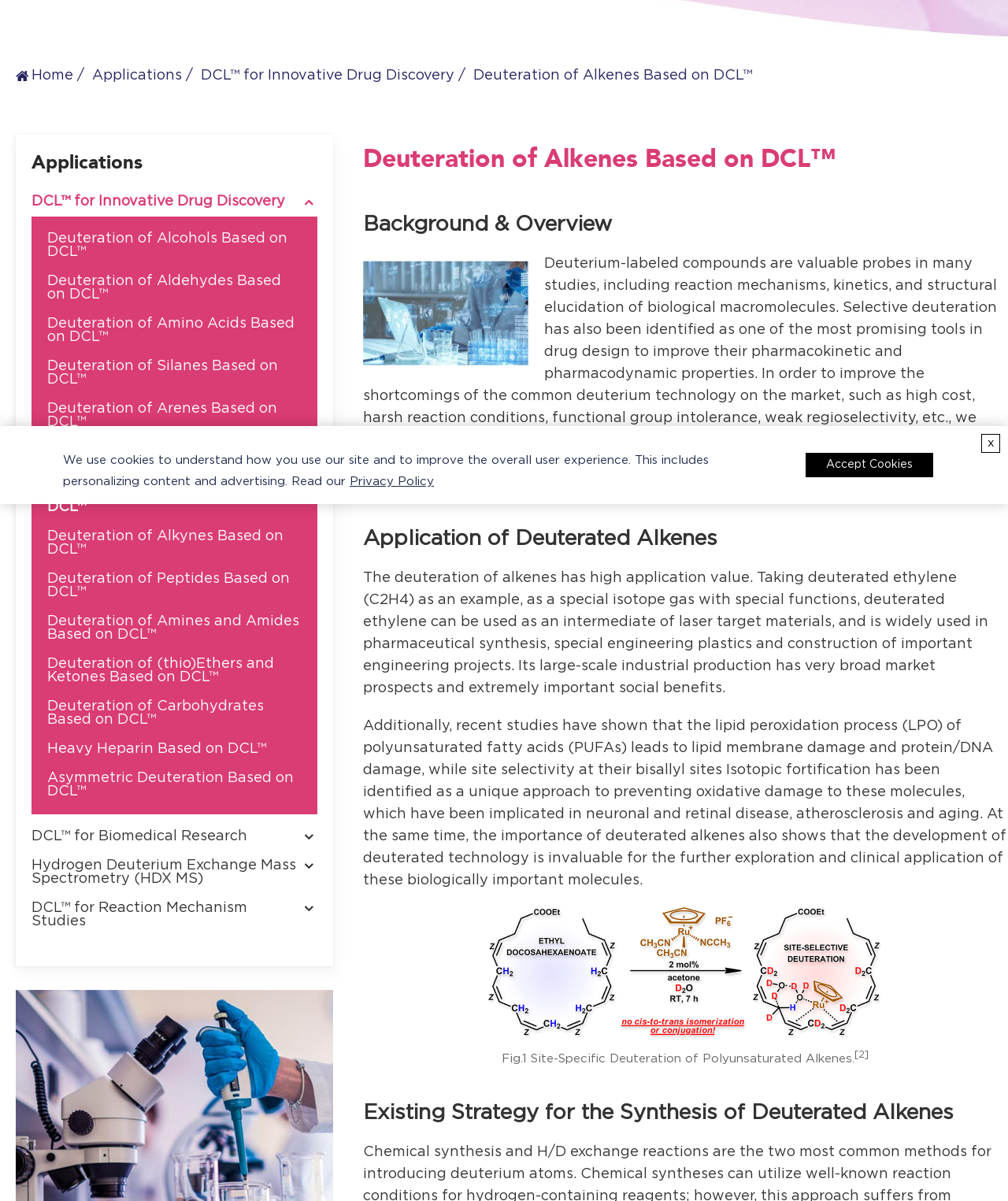Please provide the bounding box coordinate of the region that matches the element description: Deuterium Raman Imaging. Coordinates should be in the format (top-left x, top-left y, bottom-right x, bottom-right y) and all values should be between 0 and 1.

[0.062, 0.957, 0.315, 0.981]